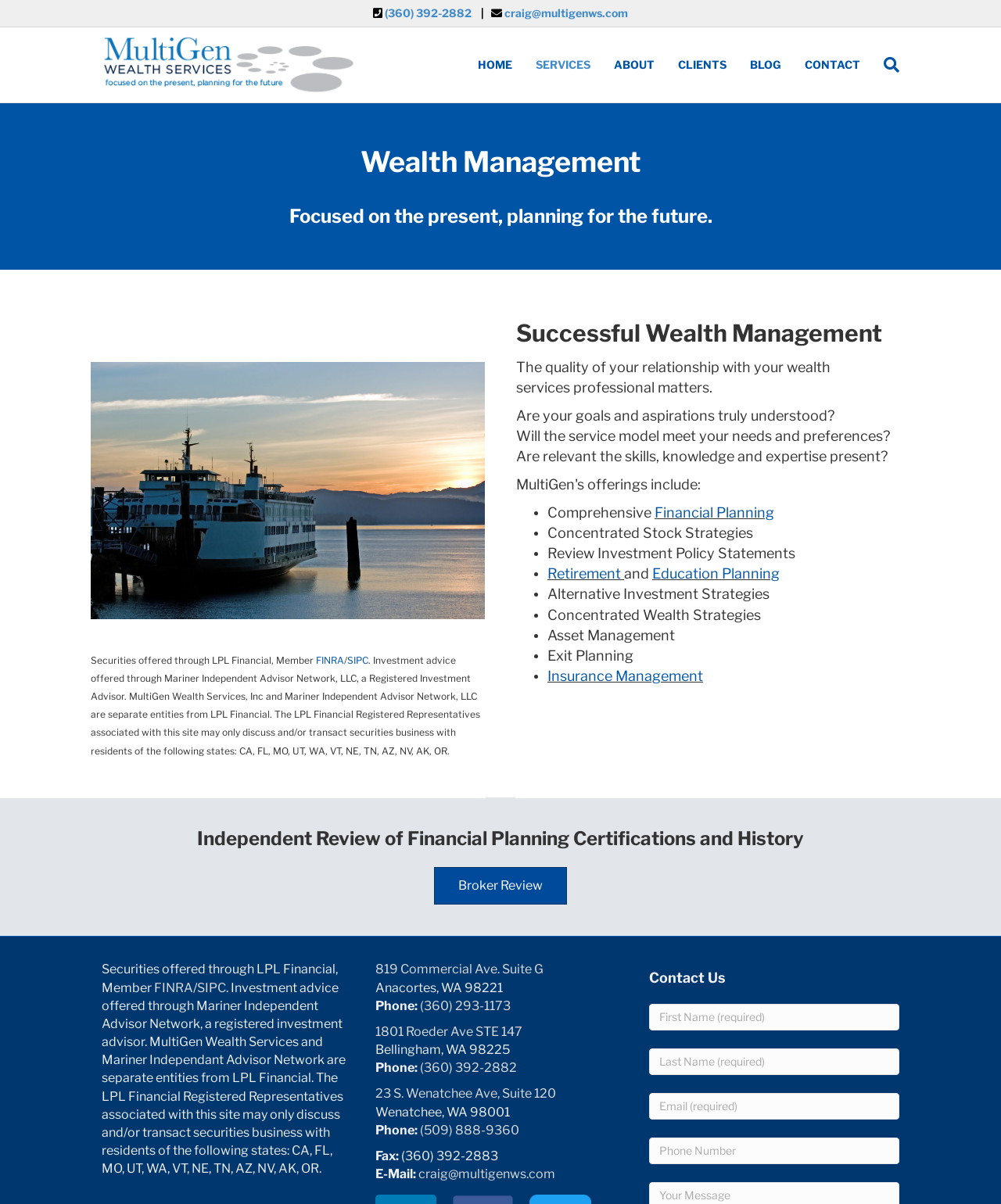Please find the bounding box coordinates in the format (top-left x, top-left y, bottom-right x, bottom-right y) for the given element description. Ensure the coordinates are floating point numbers between 0 and 1. Description: Financial Planning

[0.654, 0.419, 0.773, 0.433]